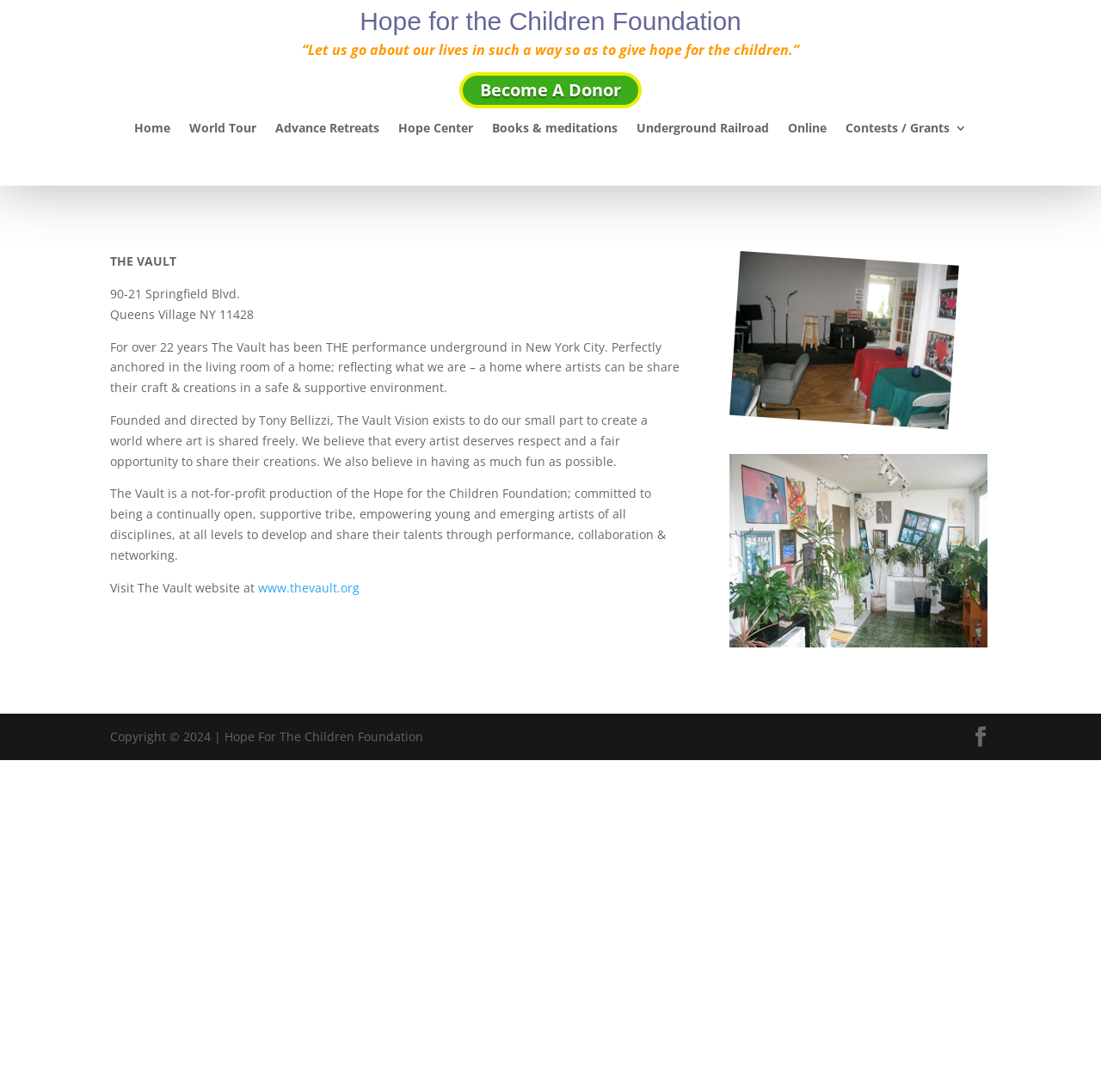Answer the question below in one word or phrase:
What is the purpose of The Vault?

Empowering young and emerging artists